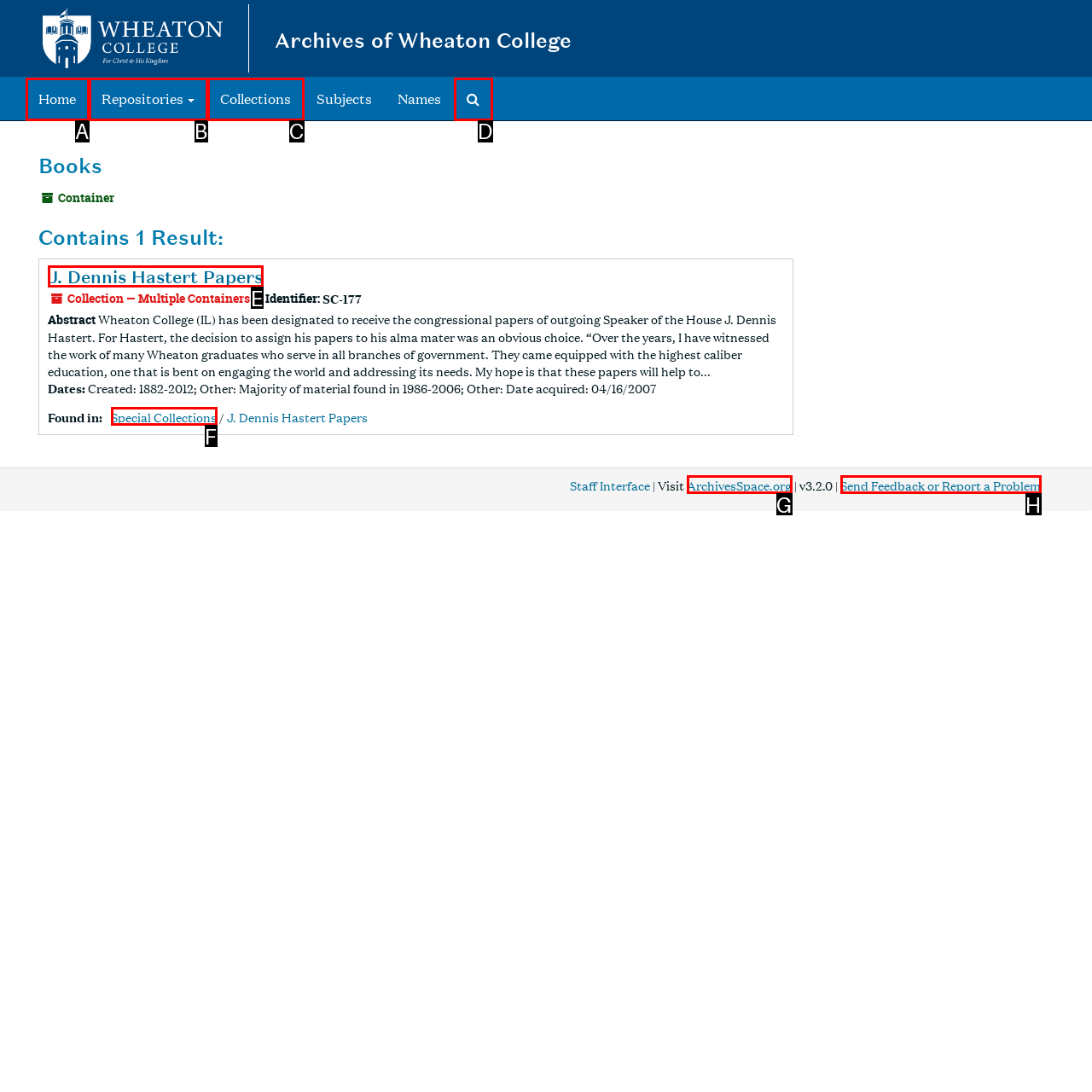Which lettered option matches the following description: Search The Archives
Provide the letter of the matching option directly.

D